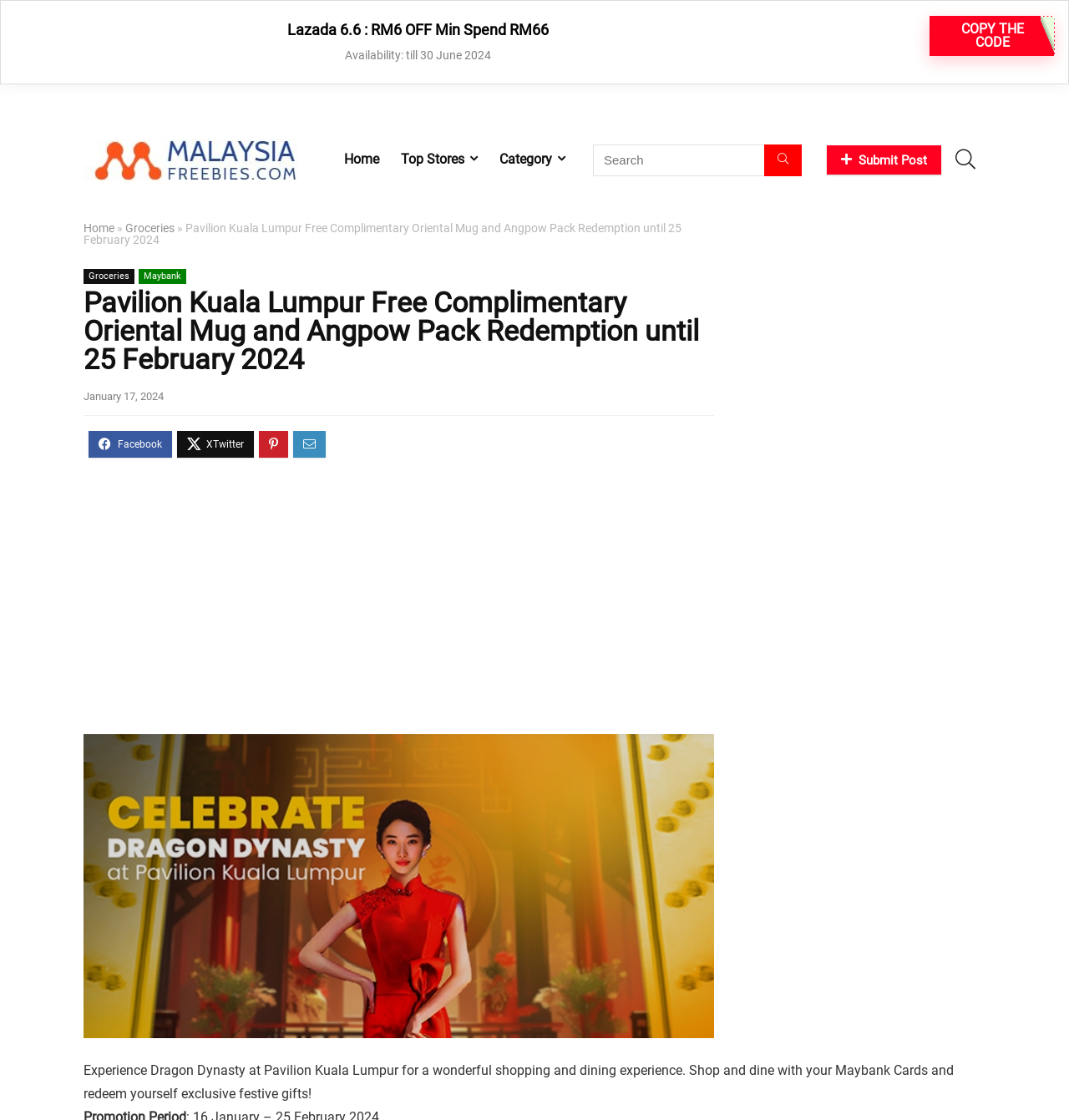Please identify the bounding box coordinates of the area that needs to be clicked to fulfill the following instruction: "Submit a post."

[0.773, 0.13, 0.88, 0.156]